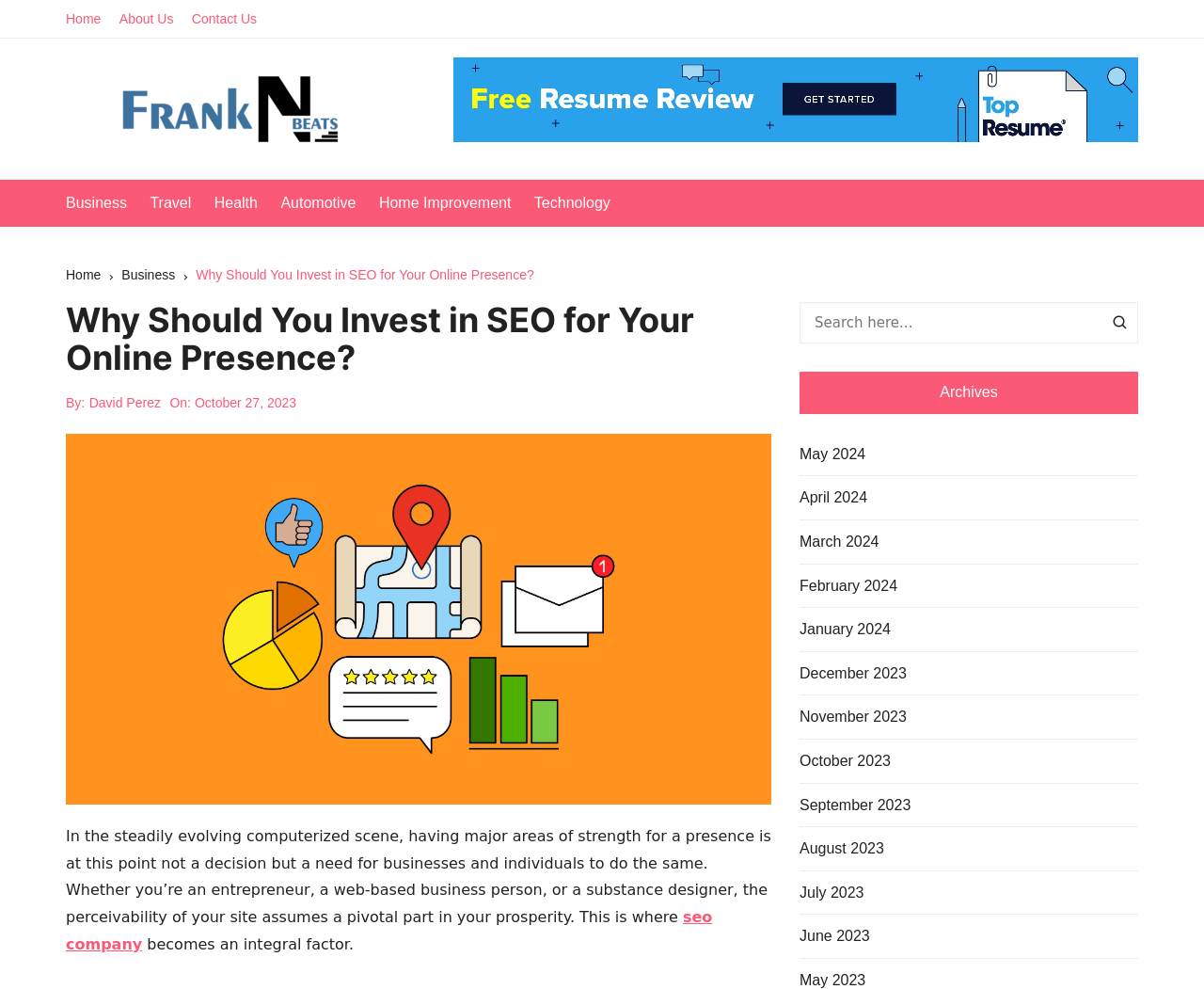Given the webpage screenshot, identify the bounding box of the UI element that matches this description: "RENT A SIGN NOW!".

None